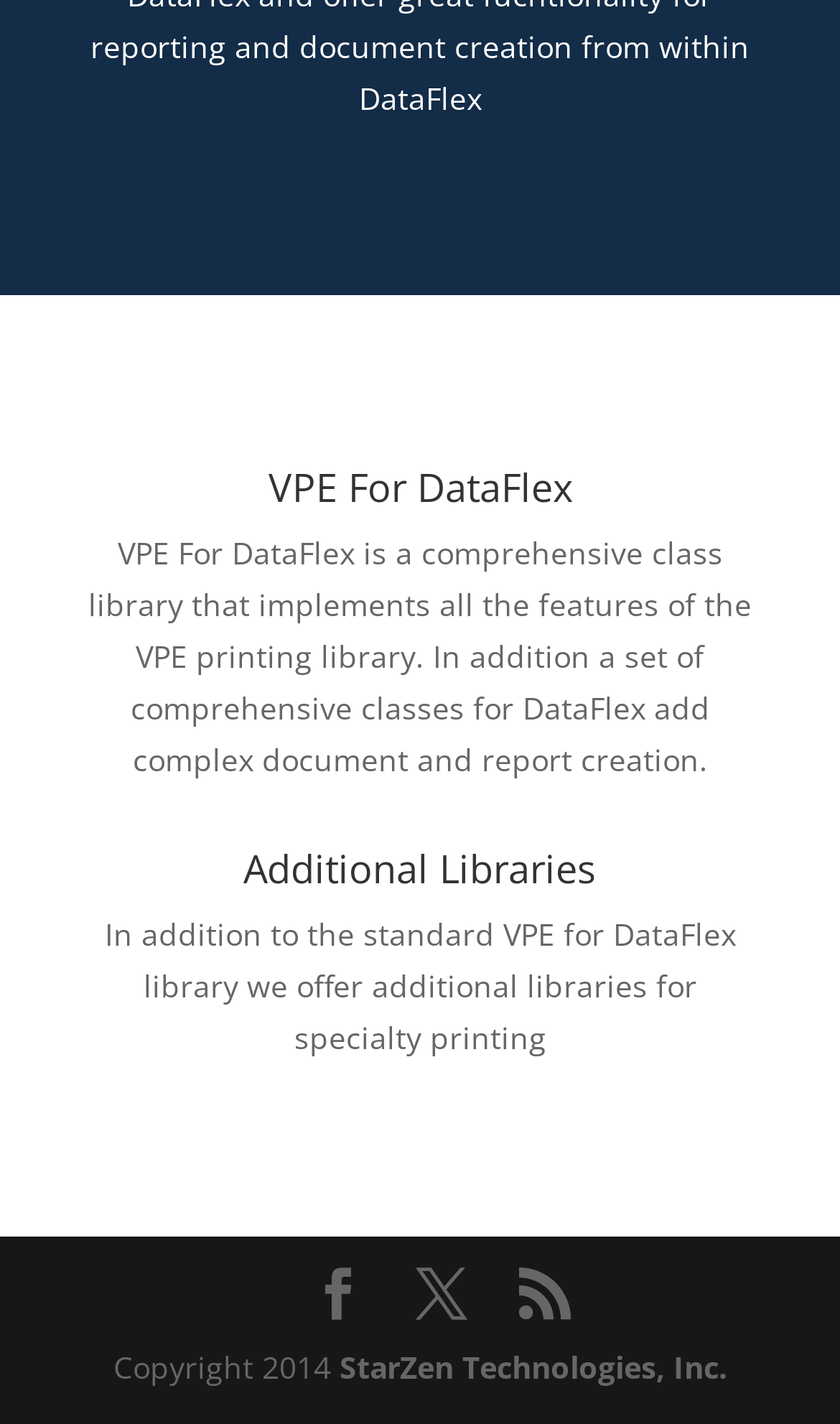Using the given description, provide the bounding box coordinates formatted as (top-left x, top-left y, bottom-right x, bottom-right y), with all values being floating point numbers between 0 and 1. Description: Facebook

[0.372, 0.891, 0.433, 0.928]